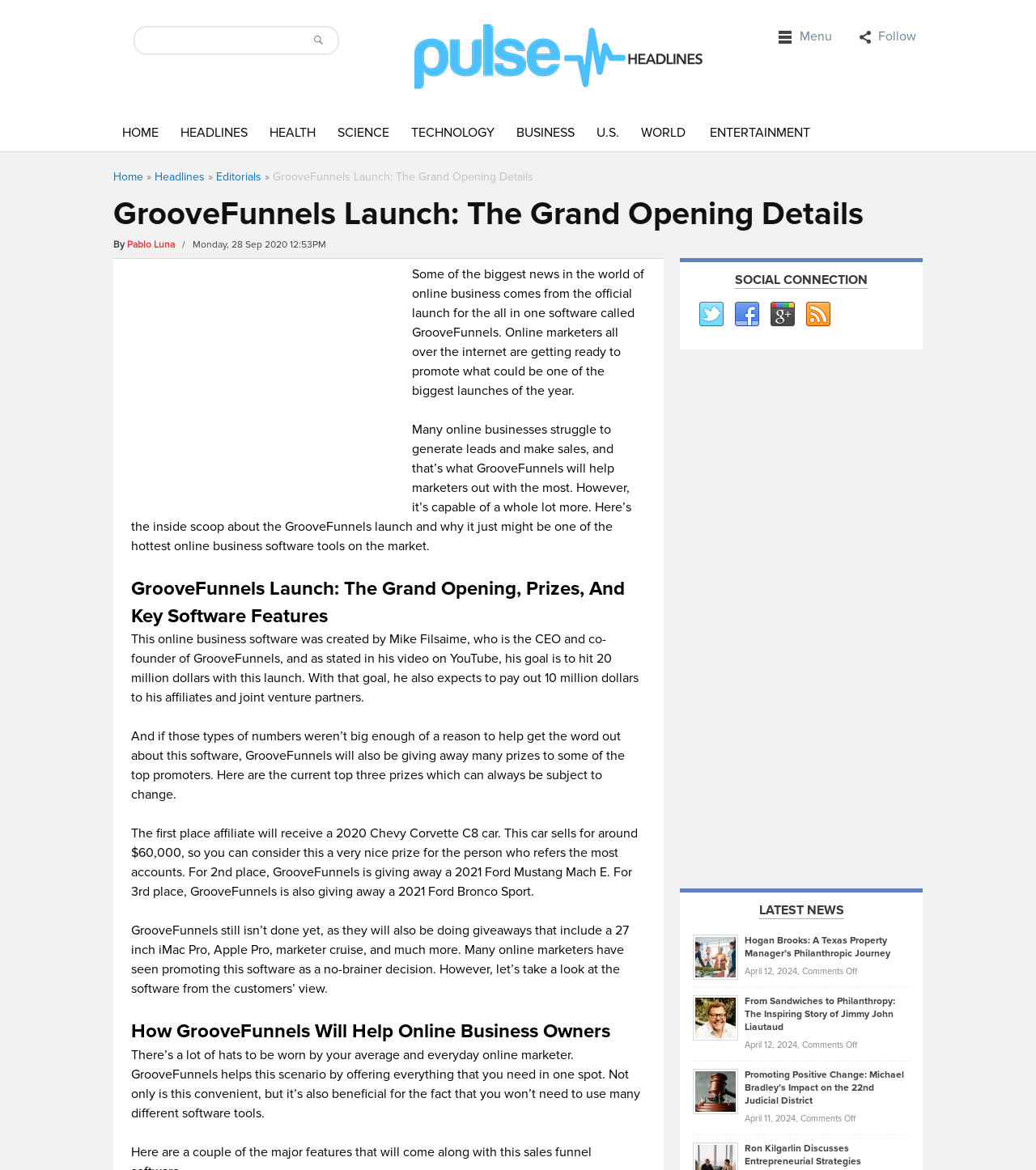Identify the bounding box coordinates of the clickable section necessary to follow the following instruction: "Click on Home". The coordinates should be presented as four float numbers from 0 to 1, i.e., [left, top, right, bottom].

[0.107, 0.104, 0.164, 0.123]